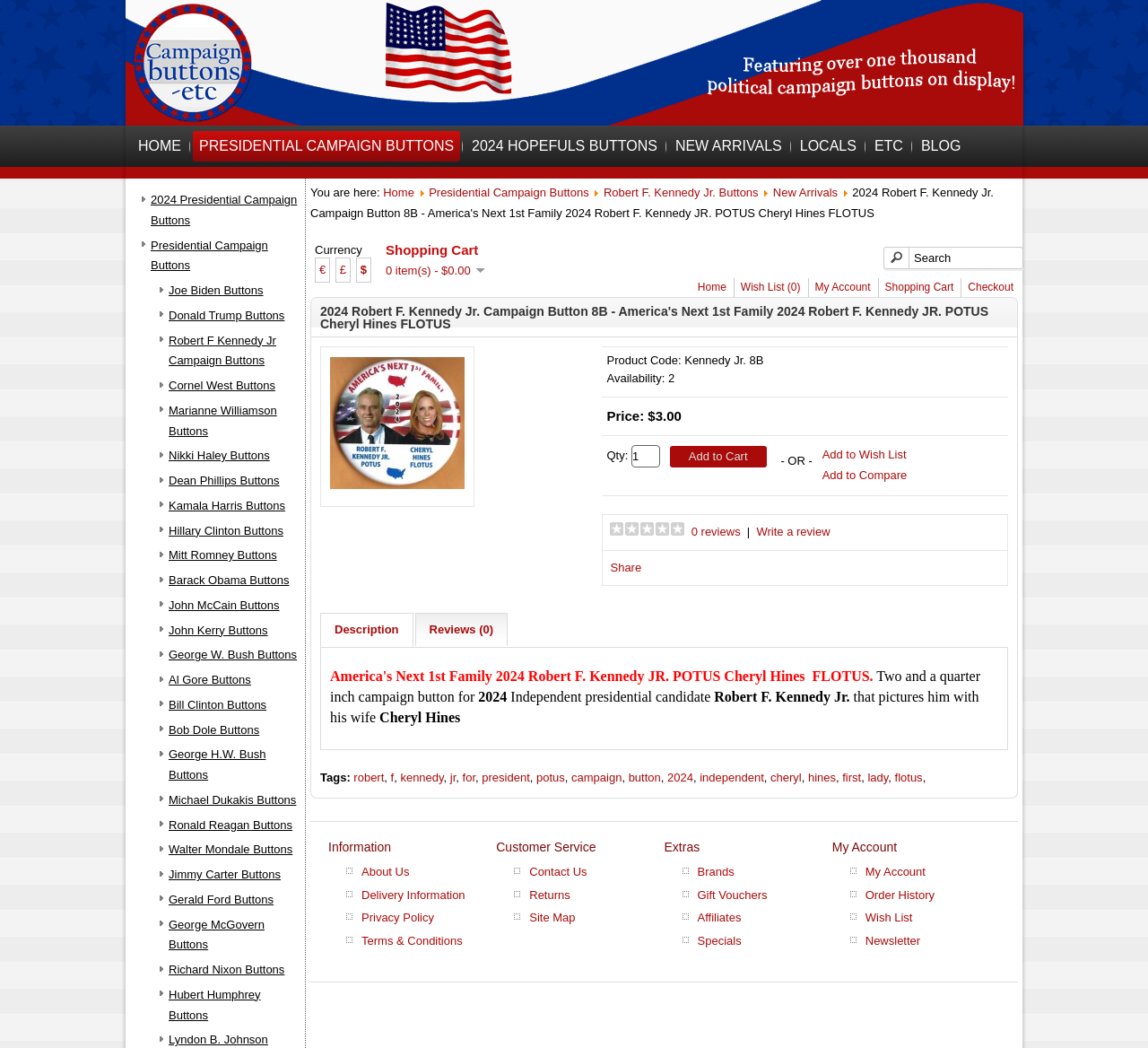What is the name of the presidential candidate?
Refer to the screenshot and respond with a concise word or phrase.

Robert F. Kennedy Jr.